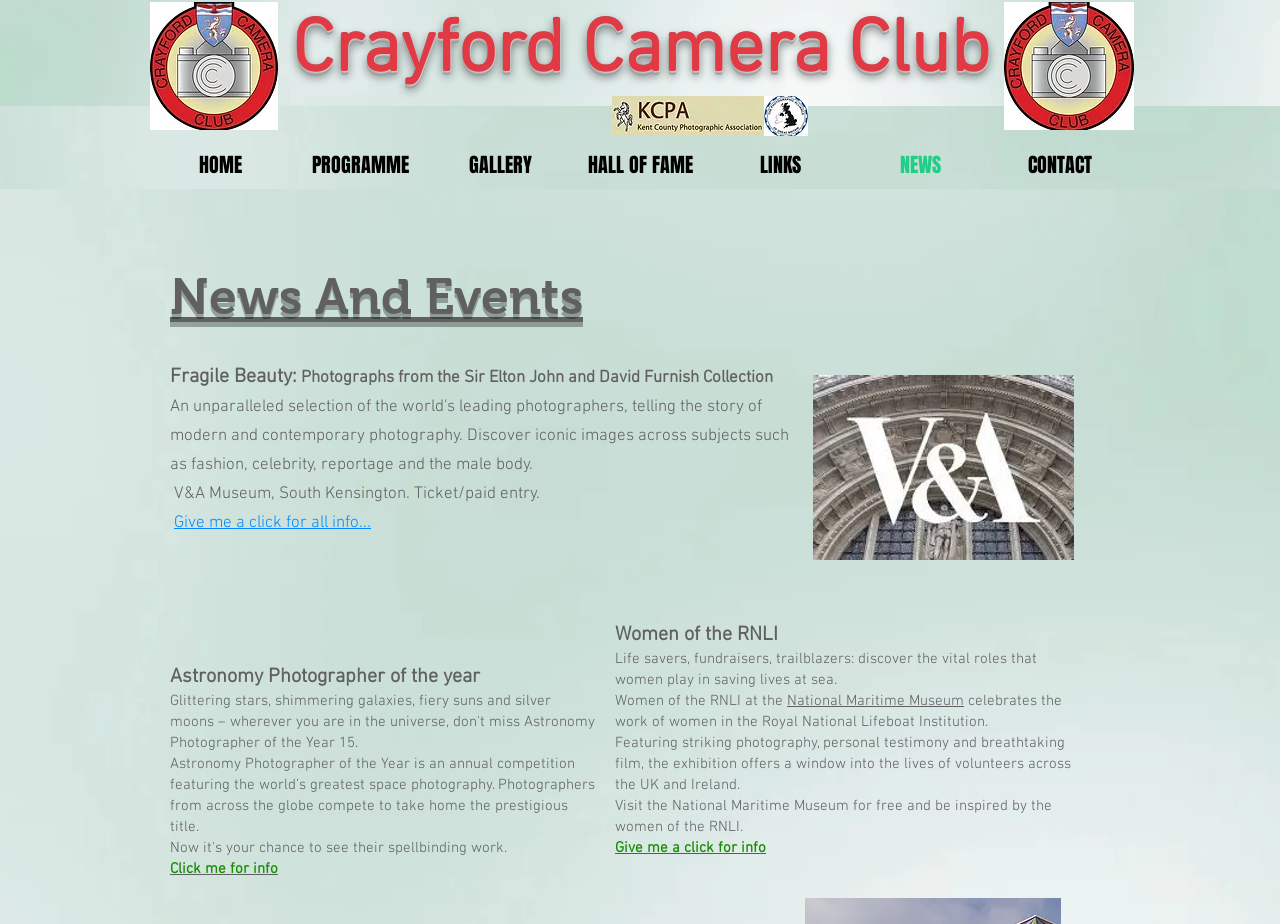Indicate the bounding box coordinates of the clickable region to achieve the following instruction: "Click Crayford Camera Club."

[0.228, 0.008, 0.773, 0.105]